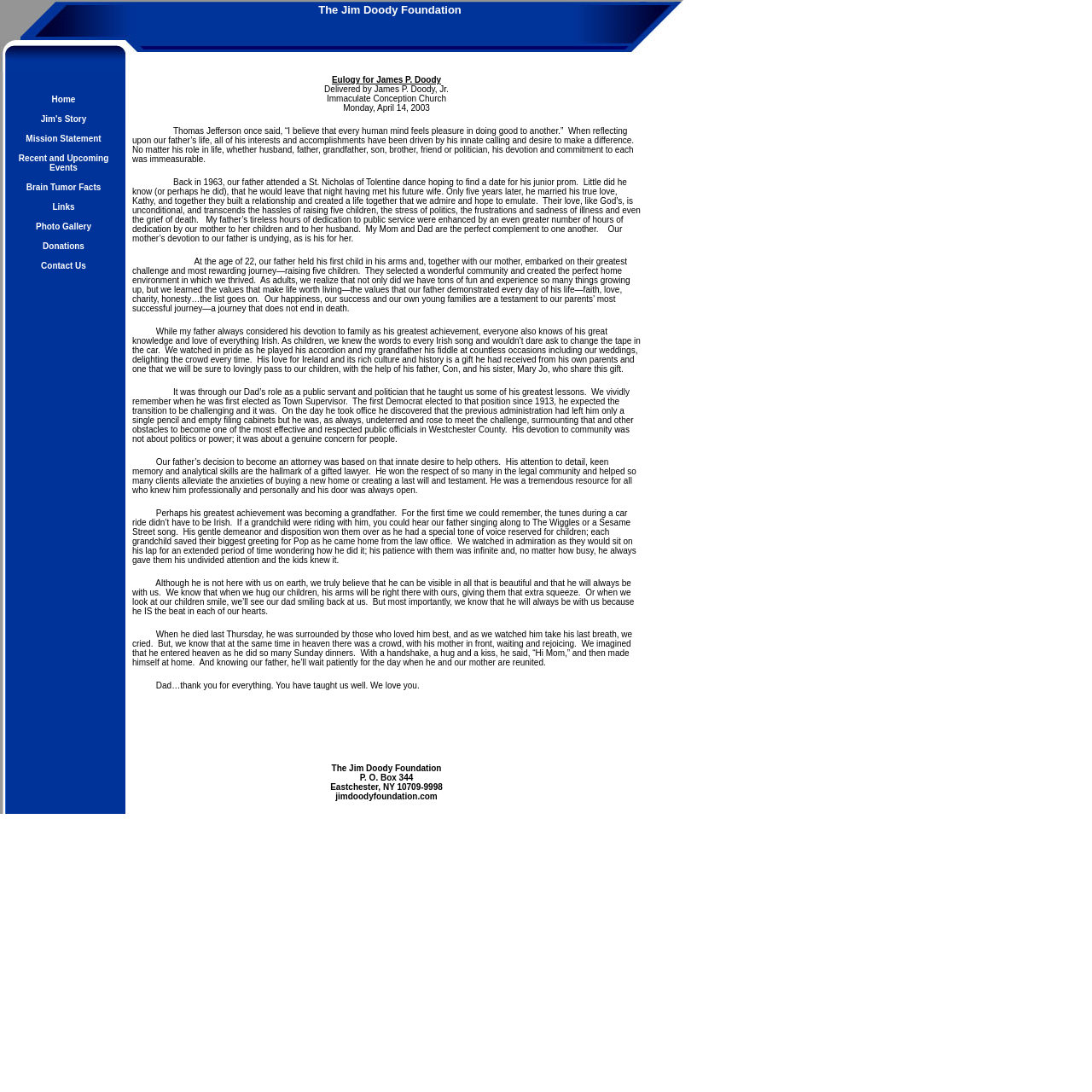Provide the bounding box coordinates of the HTML element described by the text: "Copy".

None